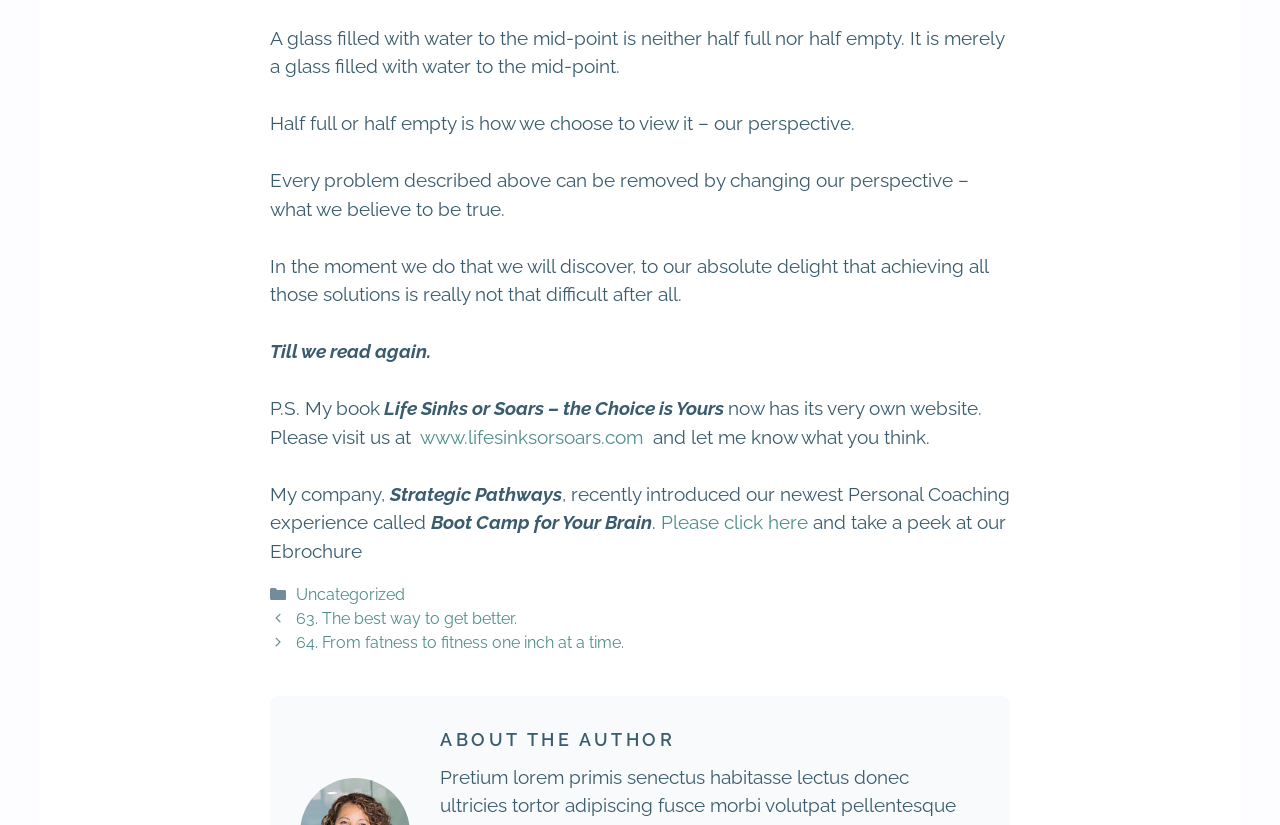Locate the UI element described as follows: "Uncategorized". Return the bounding box coordinates as four float numbers between 0 and 1 in the order [left, top, right, bottom].

[0.231, 0.709, 0.316, 0.732]